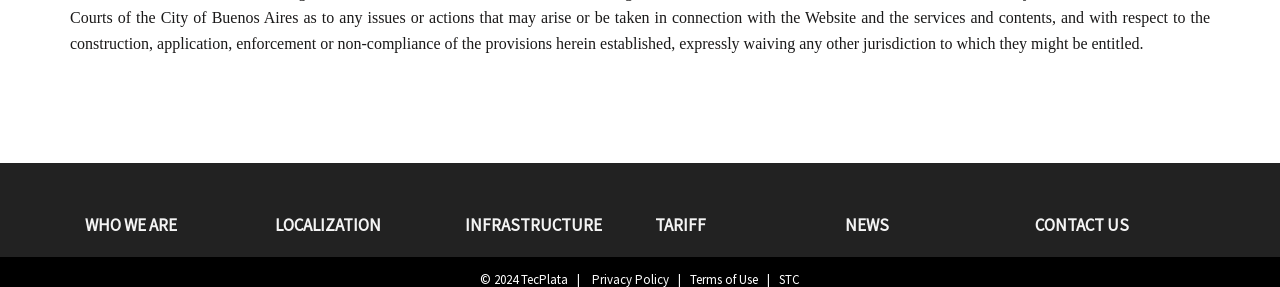Determine the bounding box for the UI element as described: "Localization". The coordinates should be represented as four float numbers between 0 and 1, formatted as [left, top, right, bottom].

[0.203, 0.69, 0.352, 0.774]